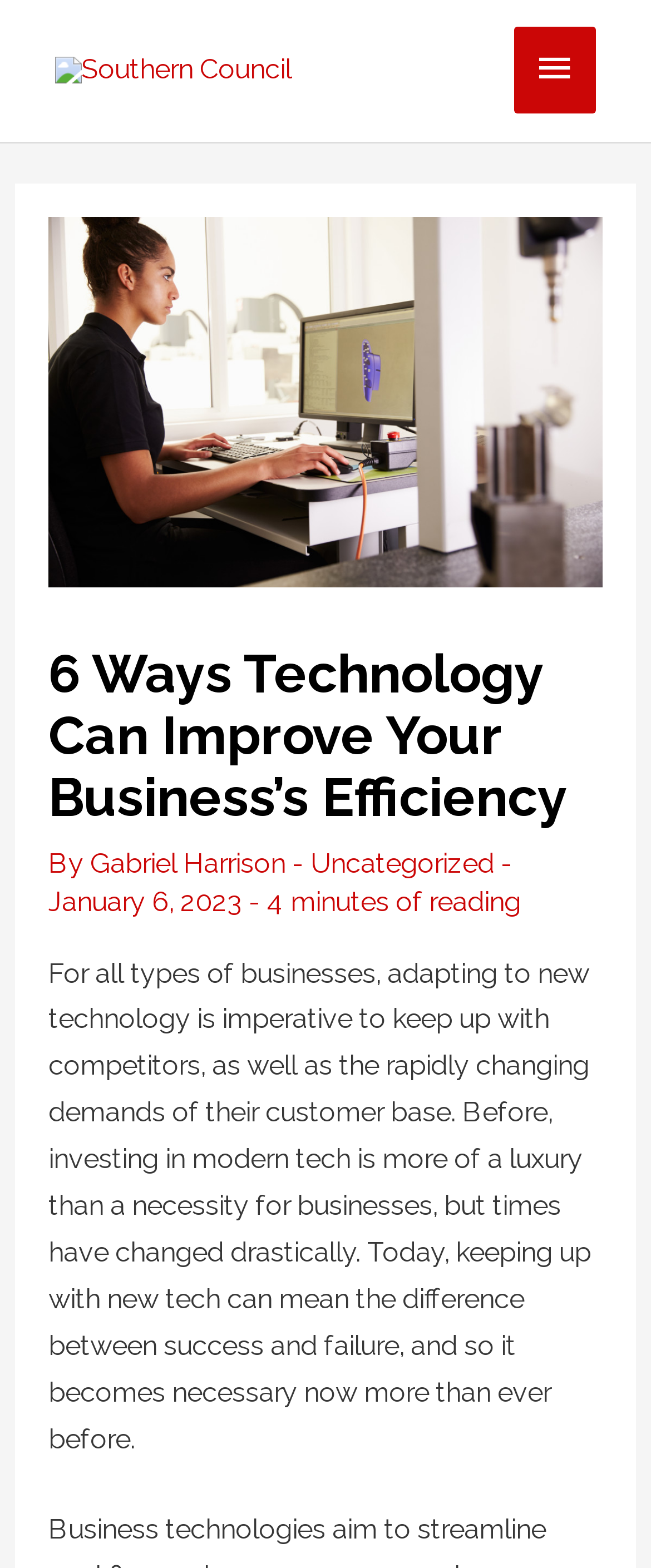How long does it take to read the article?
Please use the image to provide an in-depth answer to the question.

The reading time of the article can be found in the article's metadata, specifically below the date, where it says '4 minutes of reading'.